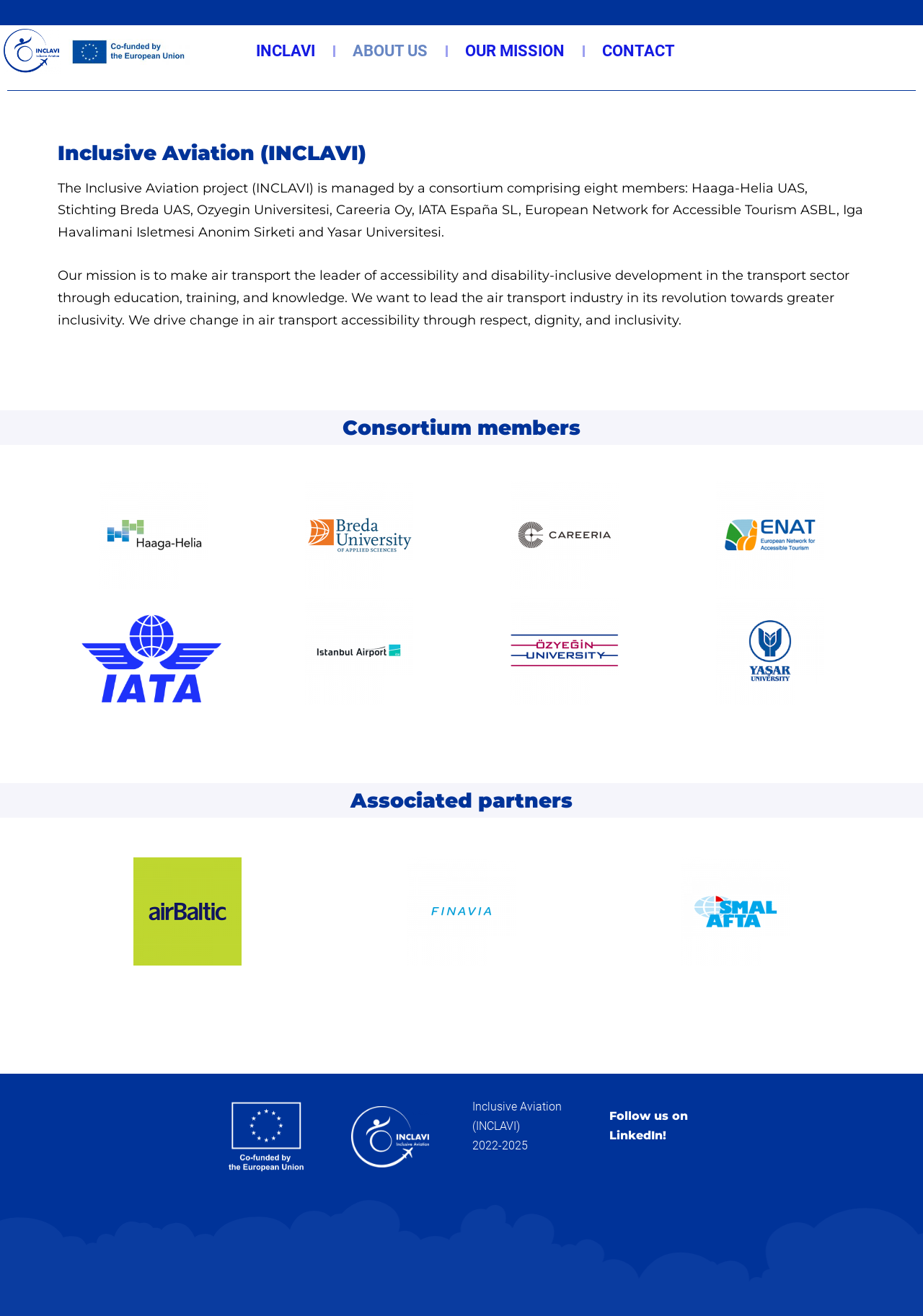Find the bounding box coordinates of the element's region that should be clicked in order to follow the given instruction: "Learn about the mission of Inclavi". The coordinates should consist of four float numbers between 0 and 1, i.e., [left, top, right, bottom].

[0.062, 0.204, 0.92, 0.249]